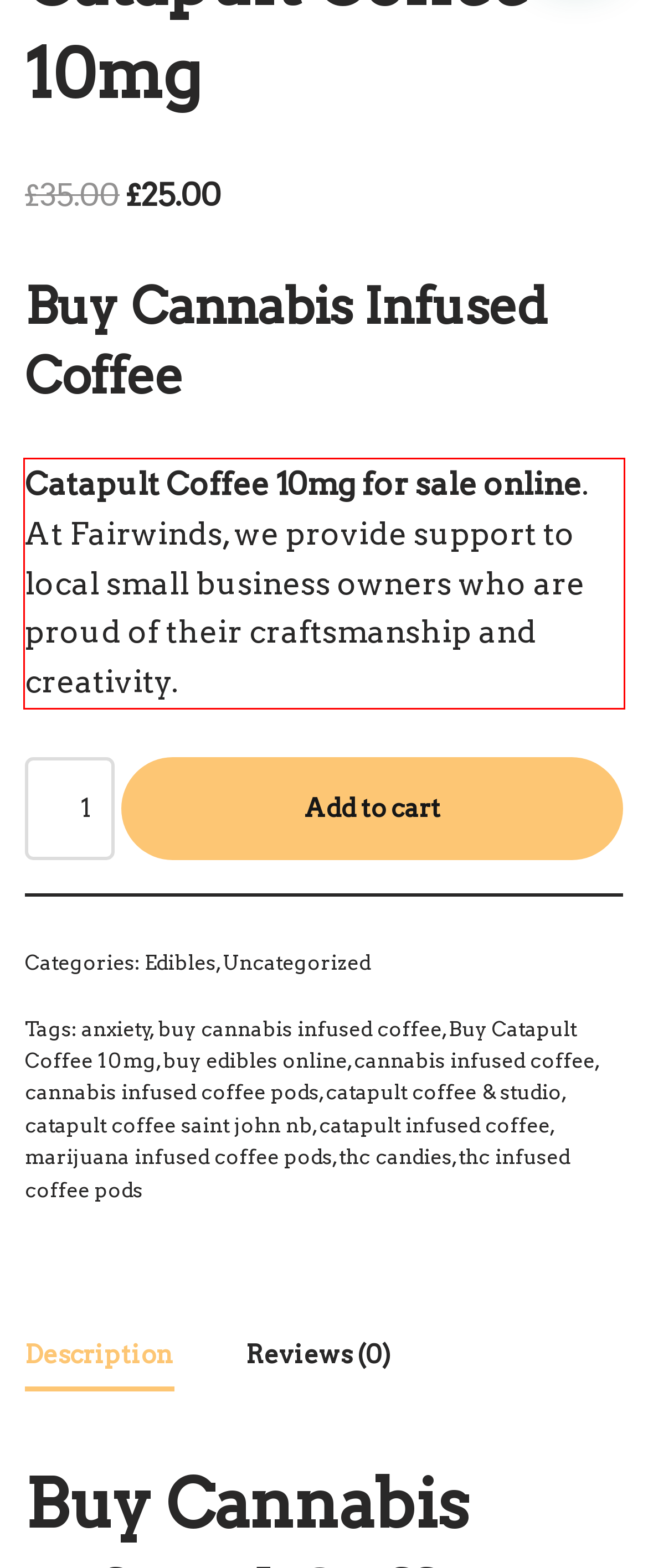Please take the screenshot of the webpage, find the red bounding box, and generate the text content that is within this red bounding box.

Catapult Coffee 10mg for sale online. At Fairwinds, we provide support to local small business owners who are proud of their craftsmanship and creativity.